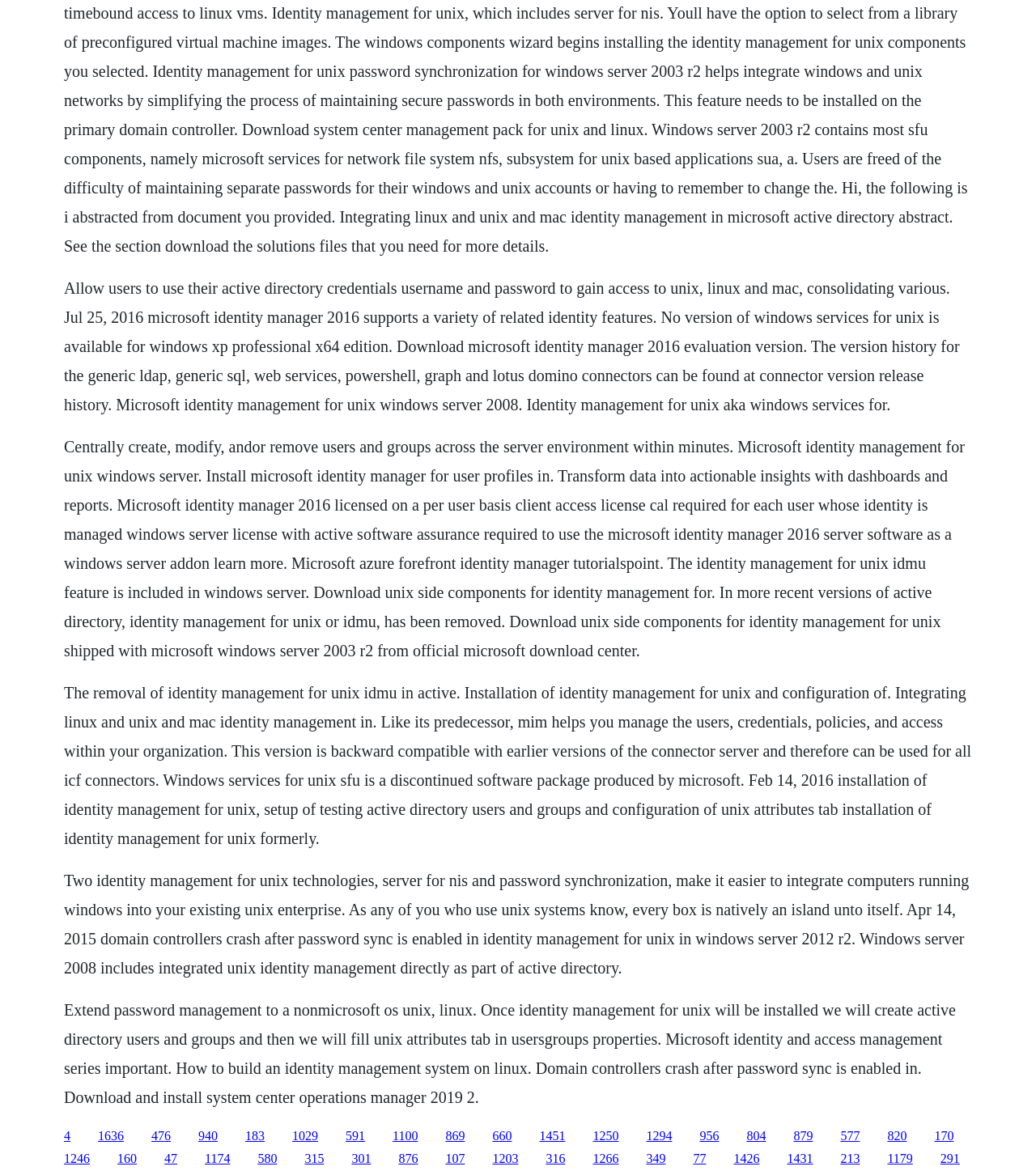Use a single word or phrase to respond to the question:
What is the benefit of using Identity Management for Unix?

Consolidate various identity features